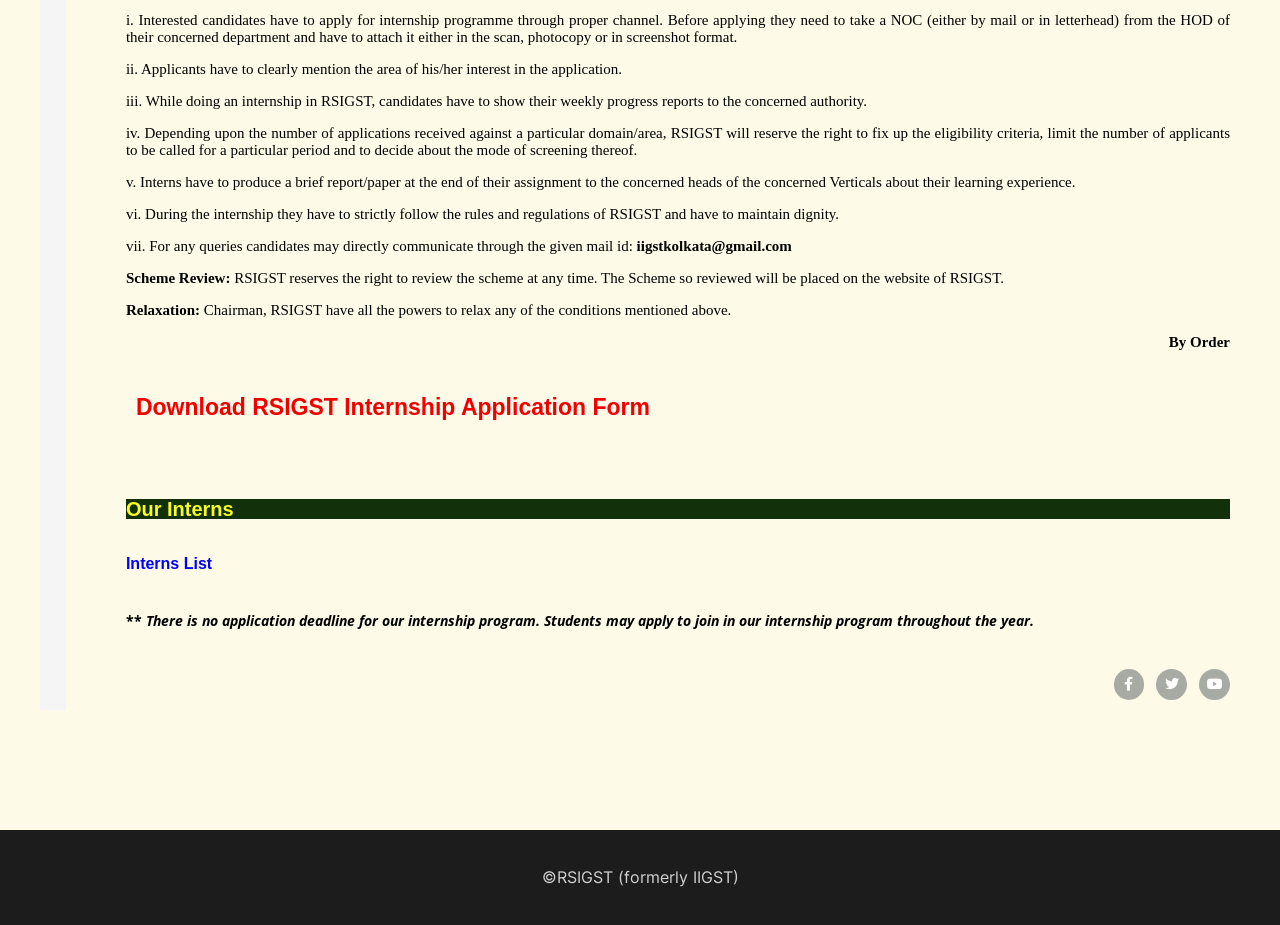What is the purpose of NOC from the HOD?
Answer the question with as much detail as possible.

According to the instruction 'i. Interested candidates have to apply for internship programme through proper channel. Before applying they need to take a NOC (either by mail or in letterhead) from the HOD of their concerned department and have to attach it either in the scan, photocopy or in screenshot format.', the NOC from the HOD is required to apply for the internship programme.